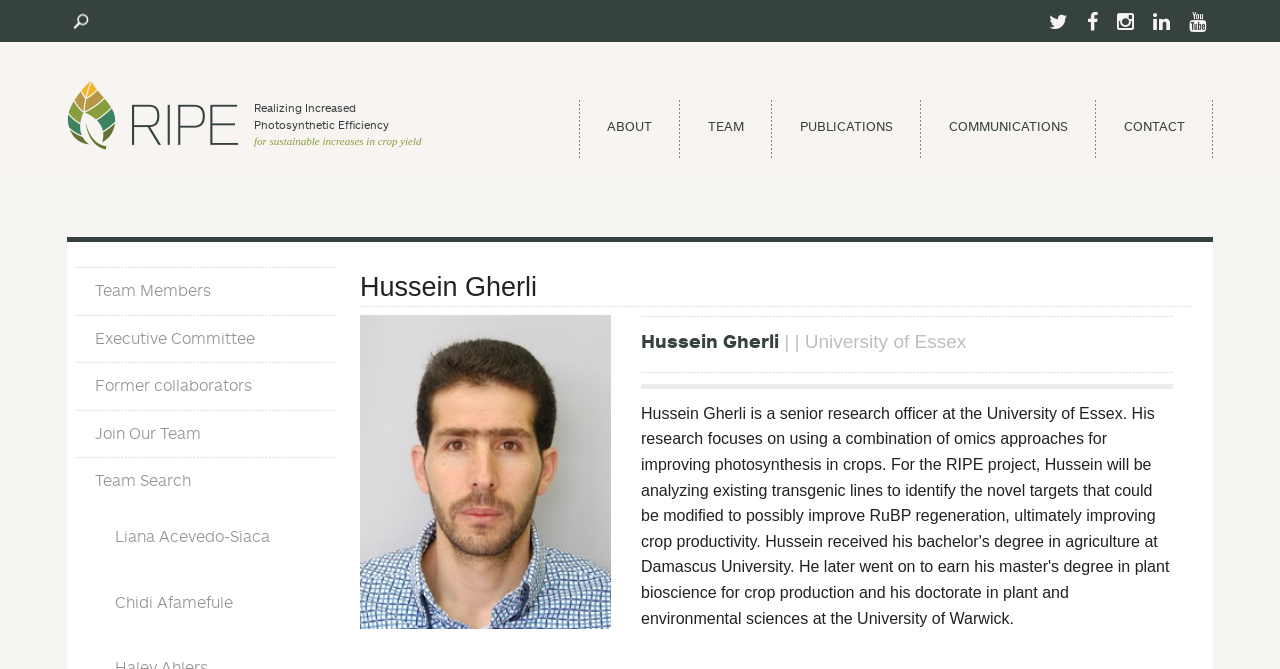Identify the coordinates of the bounding box for the element that must be clicked to accomplish the instruction: "Click on the ABOUT link".

[0.455, 0.149, 0.529, 0.235]